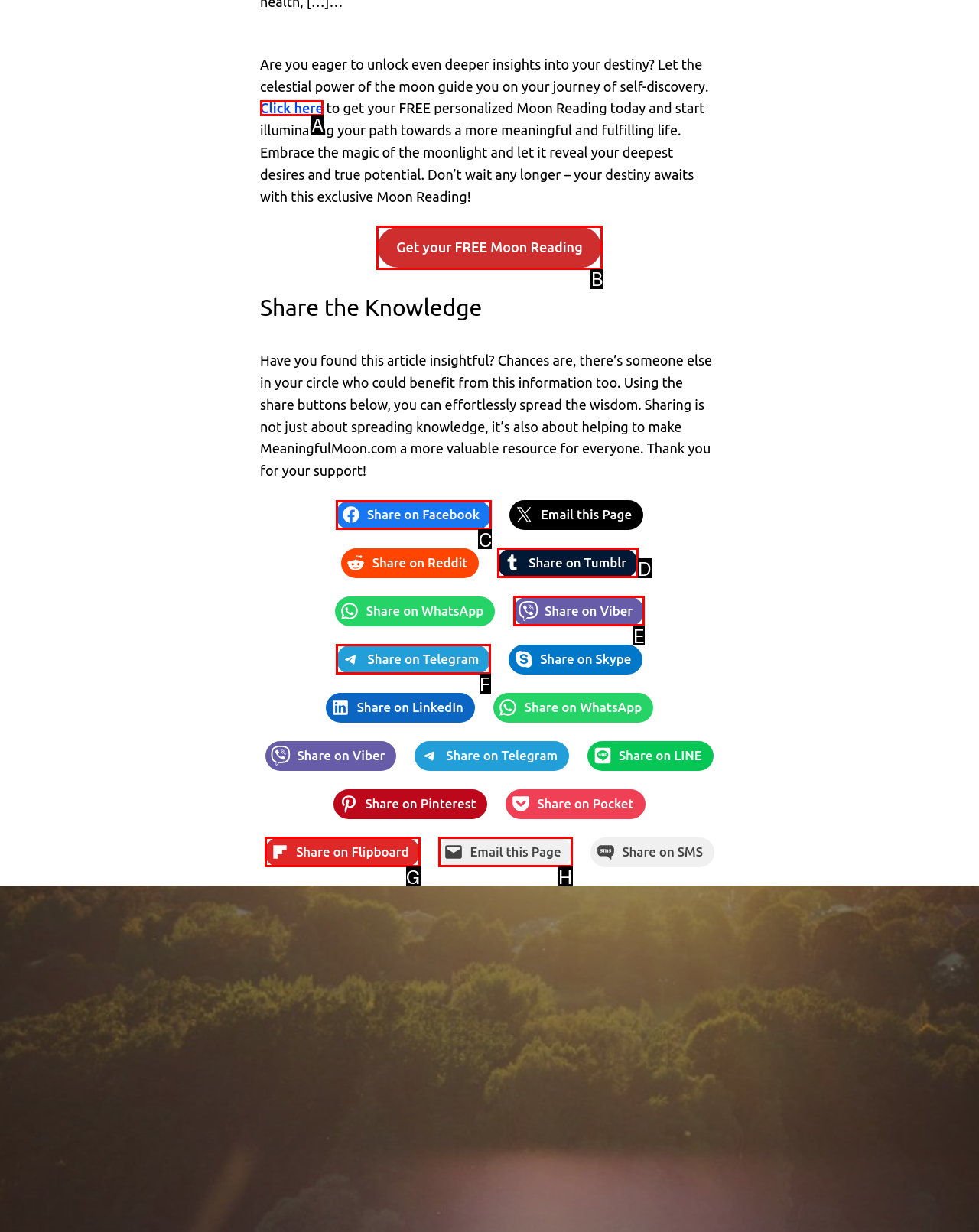What option should you select to complete this task: Click on 'The Book of Carraig'? Indicate your answer by providing the letter only.

None